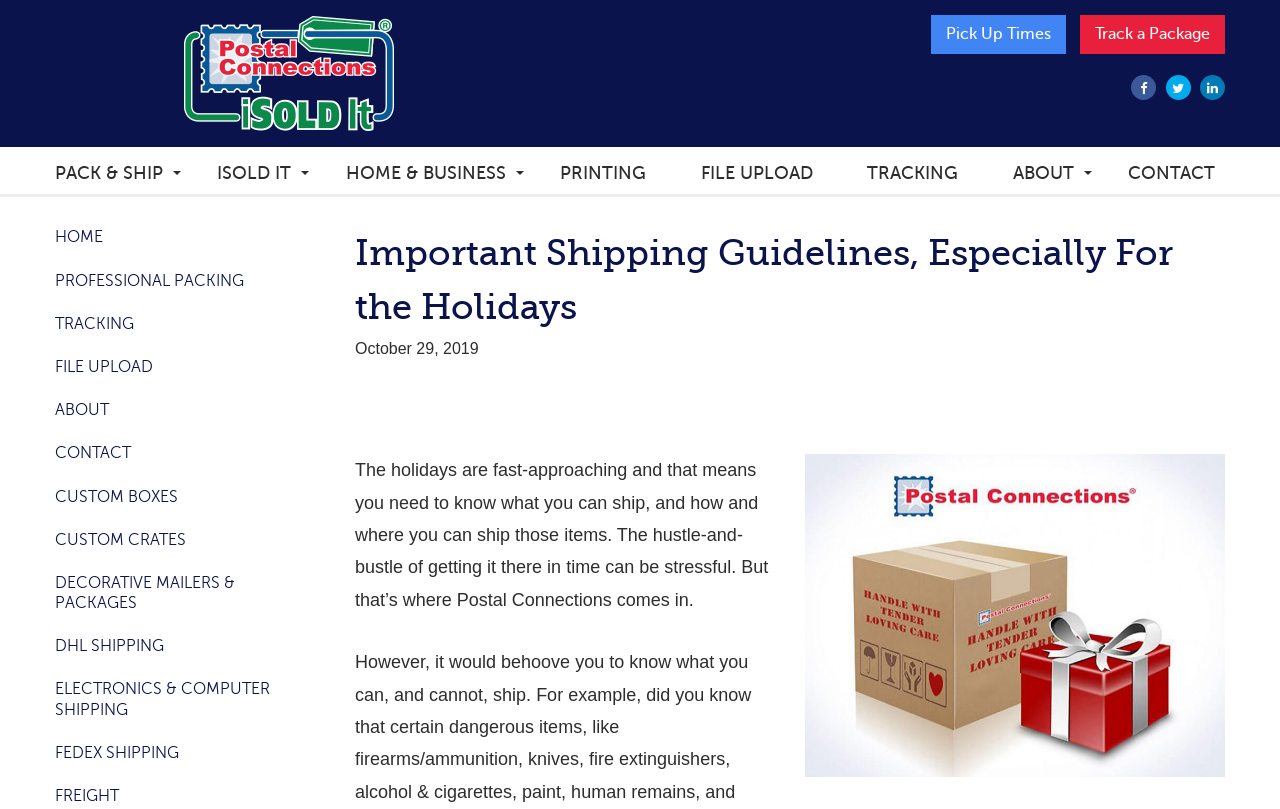Identify the bounding box coordinates of the clickable section necessary to follow the following instruction: "Click on Track a Package". The coordinates should be presented as four float numbers from 0 to 1, i.e., [left, top, right, bottom].

[0.844, 0.019, 0.957, 0.066]